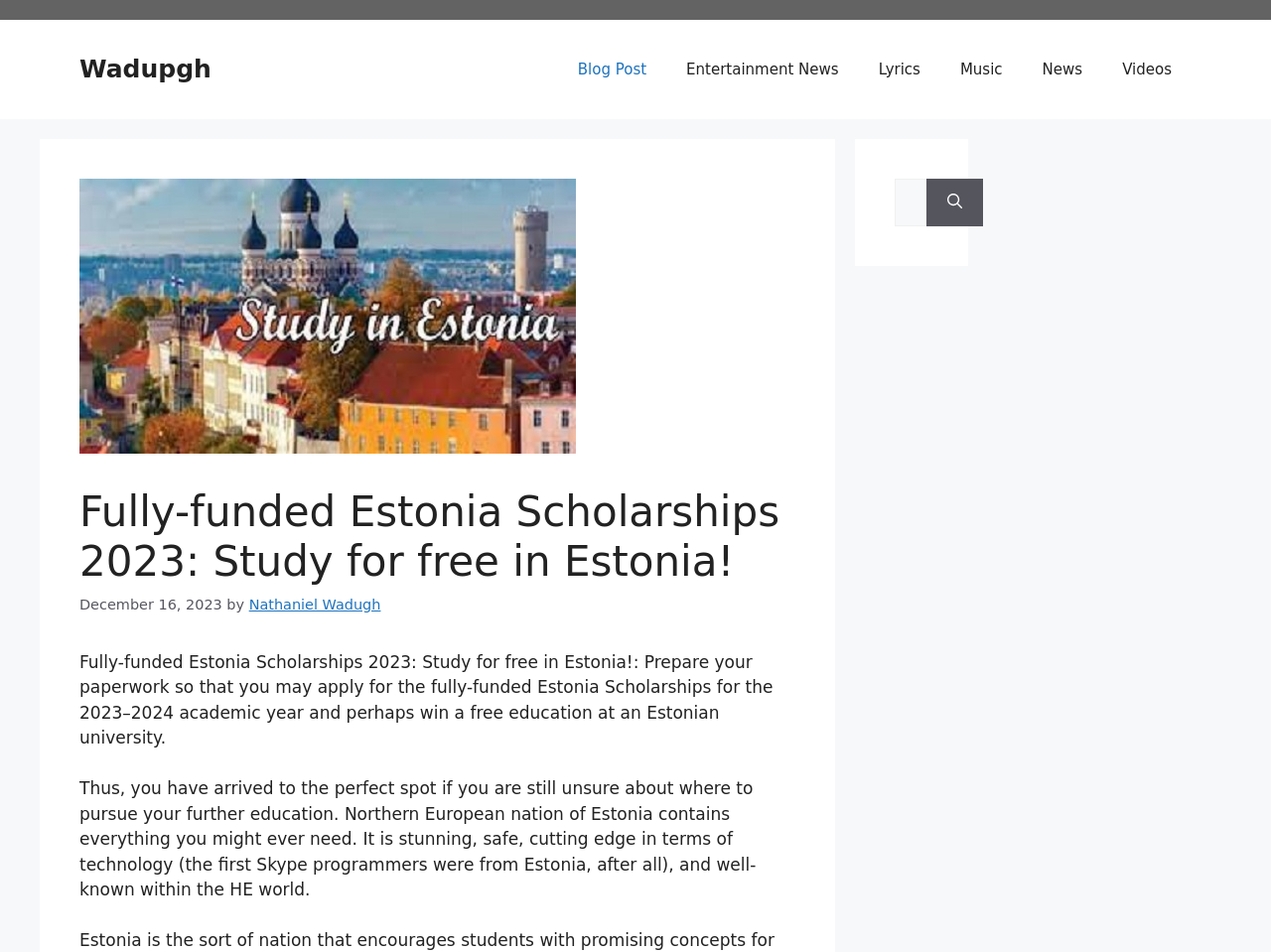Give a one-word or one-phrase response to the question: 
Who is the author of the article?

Nathaniel Wadugh